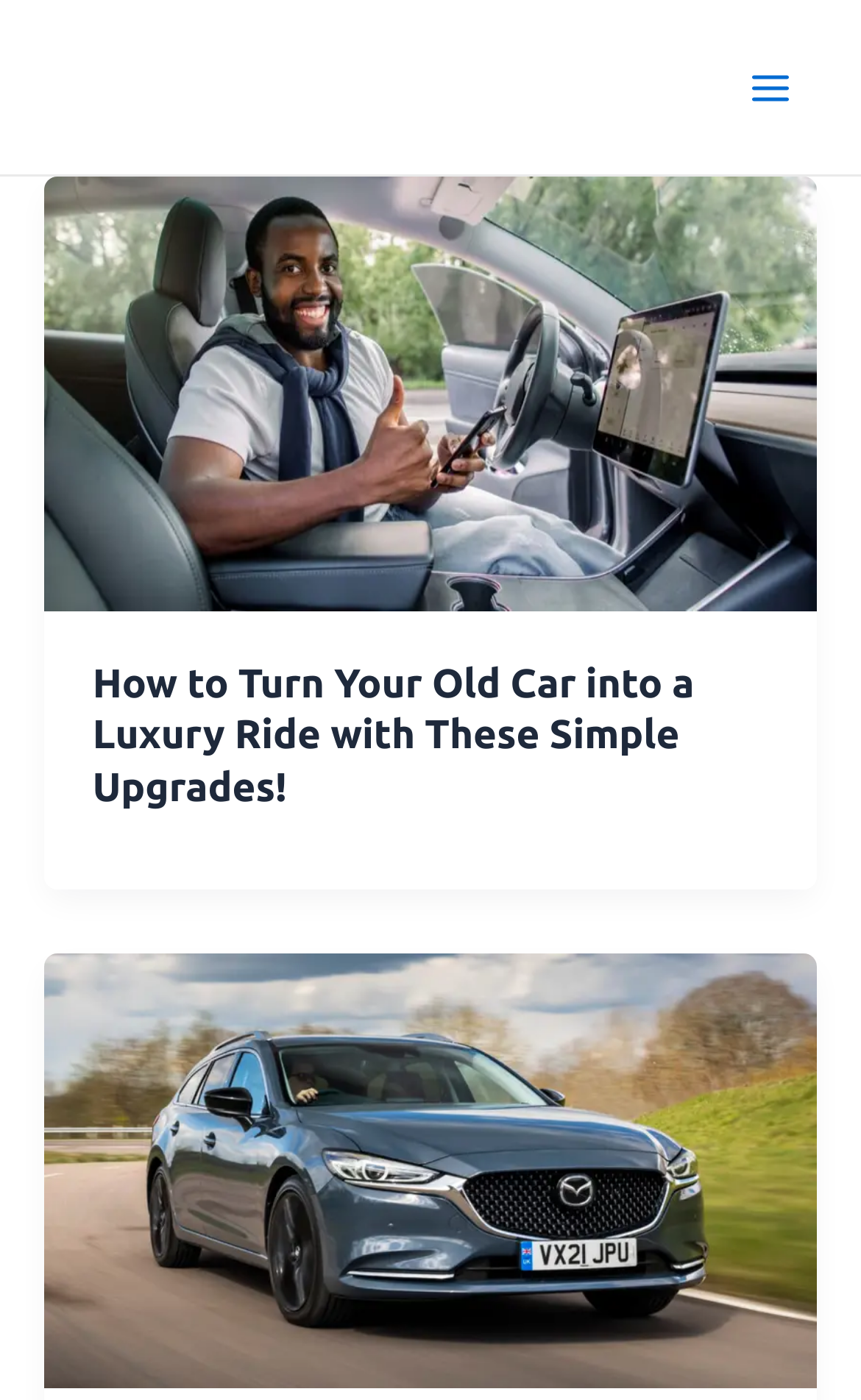Summarize the webpage with intricate details.

The webpage is about car-related topics, with a focus on luxury and upgrades. At the top right corner, there is a main menu button. Next to it, there is a small image. 

Below the top section, there is a large article that occupies the majority of the page. Within the article, there are two main sections. The first section is about upgrading an old car to a luxury ride, with a heading that summarizes the topic. Below the heading, there is a link to the article with the same title. To the left of the heading and link, there is an image related to car luxury upgrades.

The second section is about affordable luxury cars, with a link to the topic. Above the link, there is an image related to affordable luxury cars. This image is positioned near the bottom of the page.